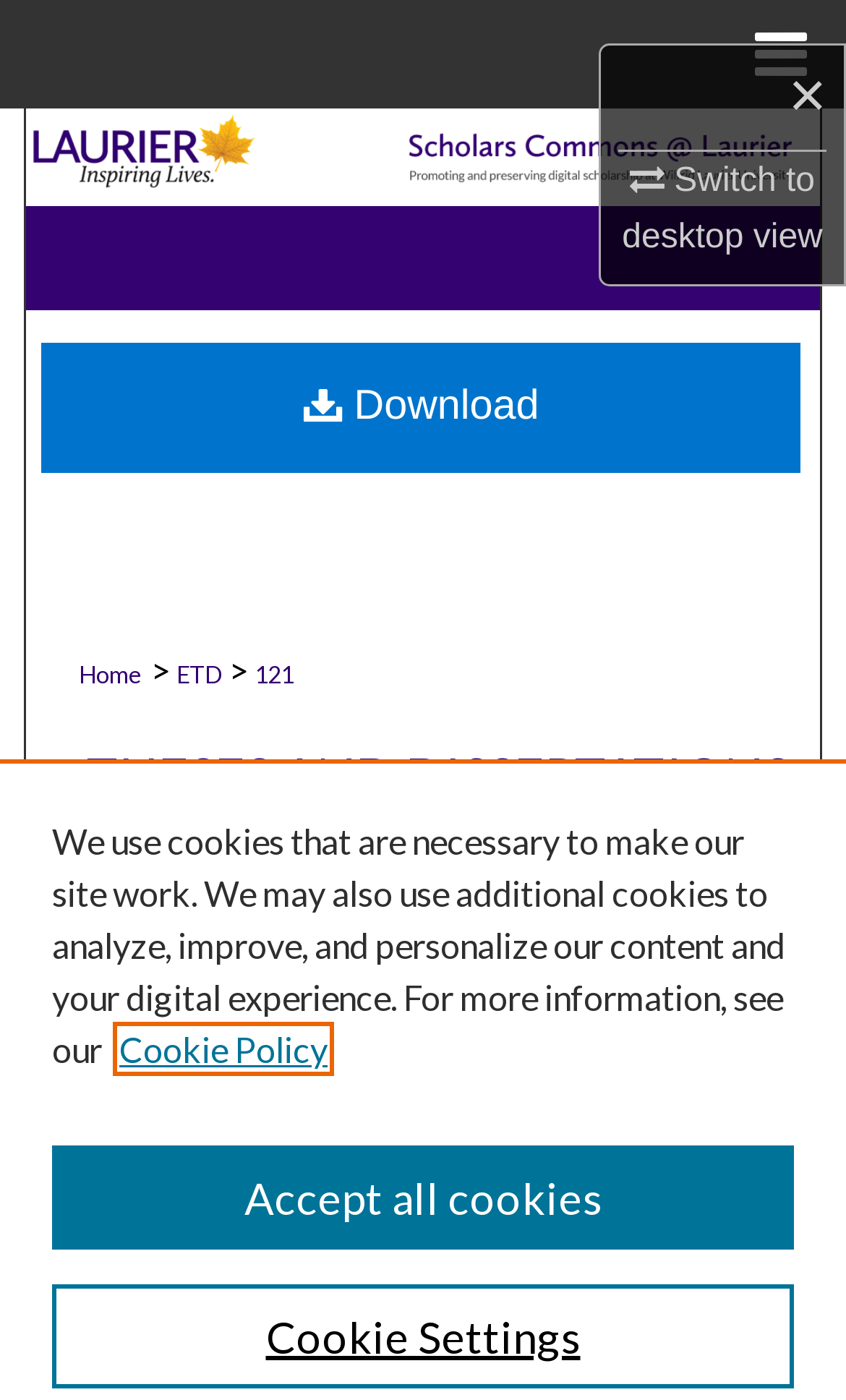Please identify the bounding box coordinates of the clickable region that I should interact with to perform the following instruction: "Go to Scholars Commons @ Laurier". The coordinates should be expressed as four float numbers between 0 and 1, i.e., [left, top, right, bottom].

[0.03, 0.077, 0.97, 0.146]